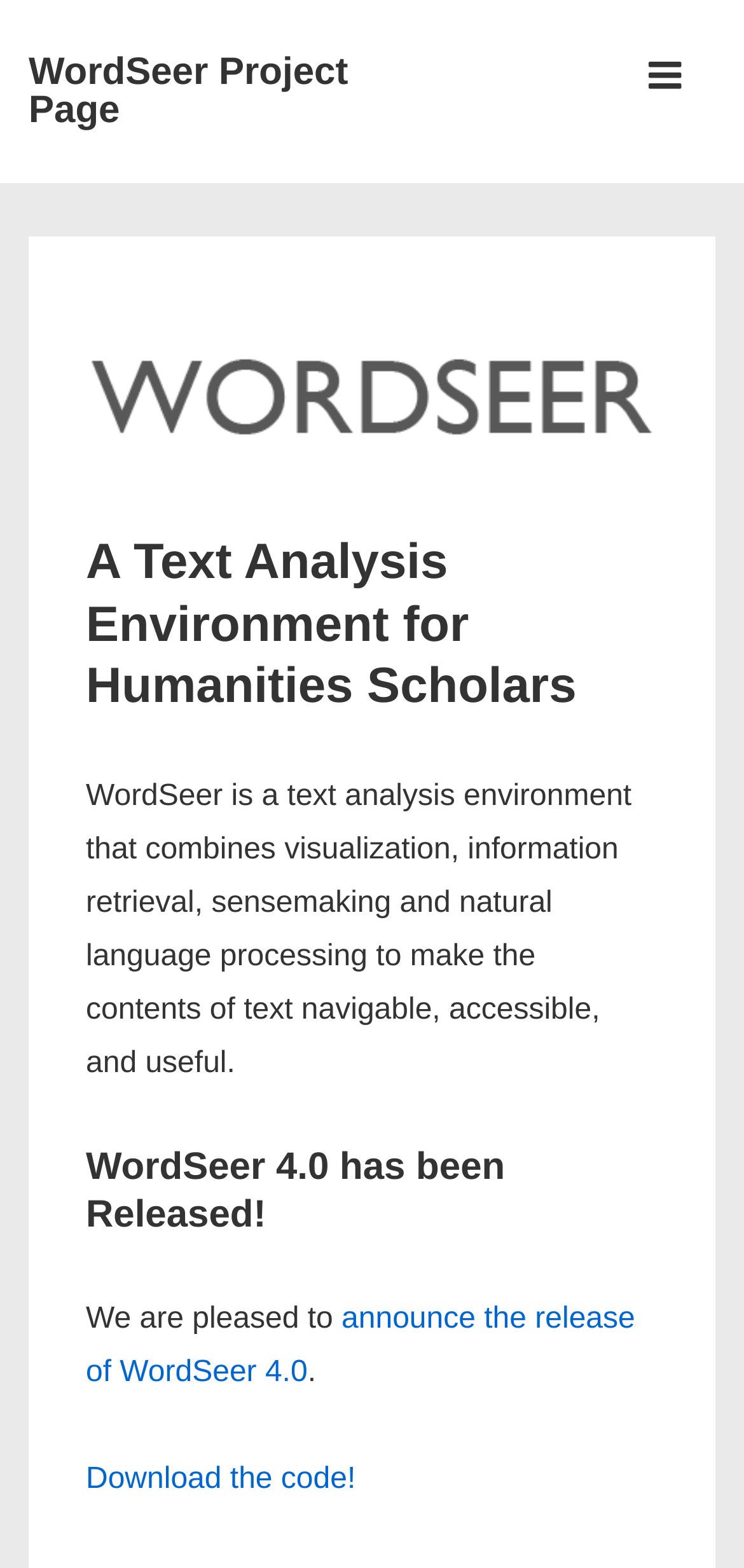Use a single word or phrase to respond to the question:
What is the name of the project?

WordSeer